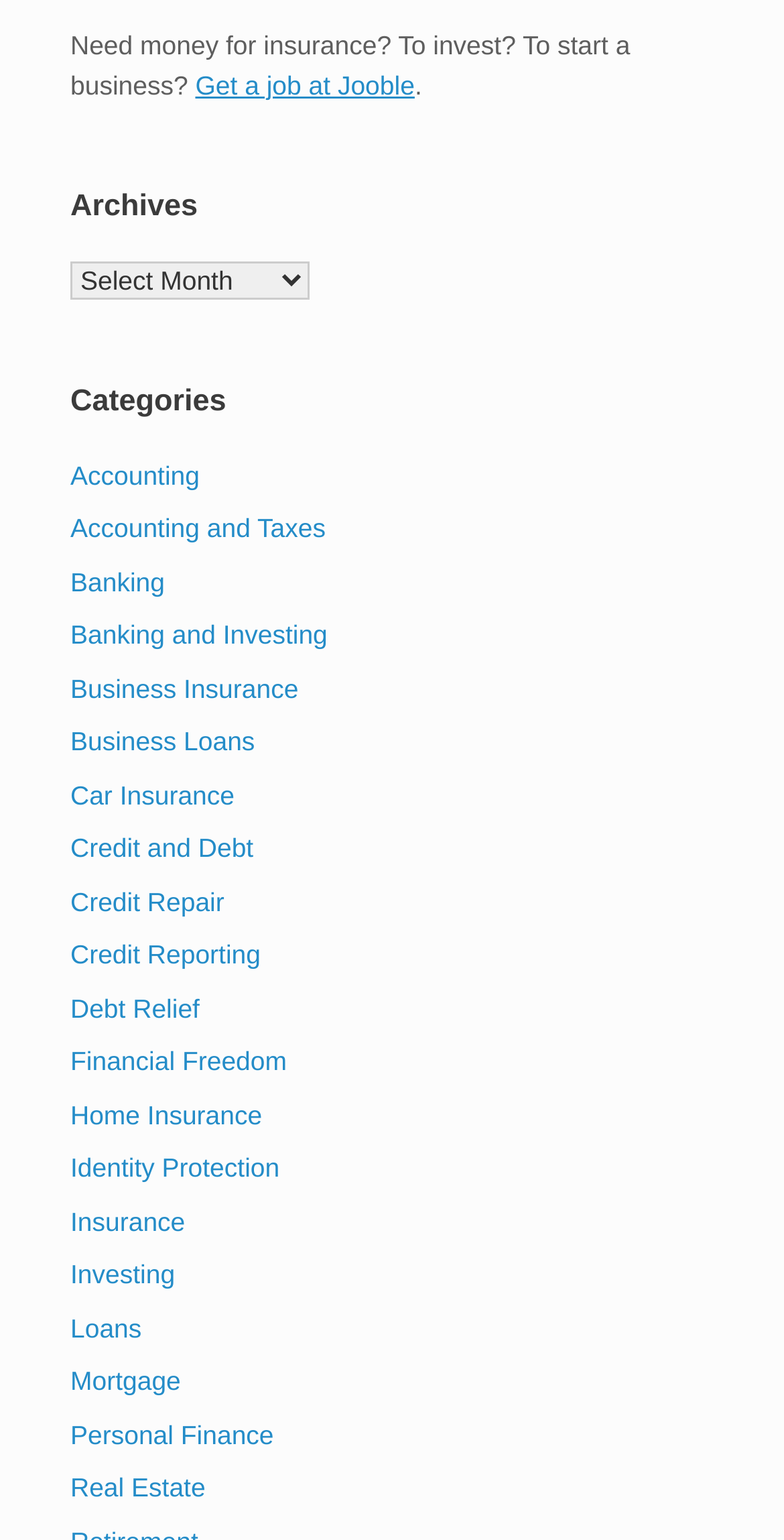Is there a job opportunity mentioned on the webpage?
Answer the question with a detailed and thorough explanation.

There is a link that says 'Get a job at Jooble', which suggests that the webpage is also related to job opportunities, specifically at Jooble.